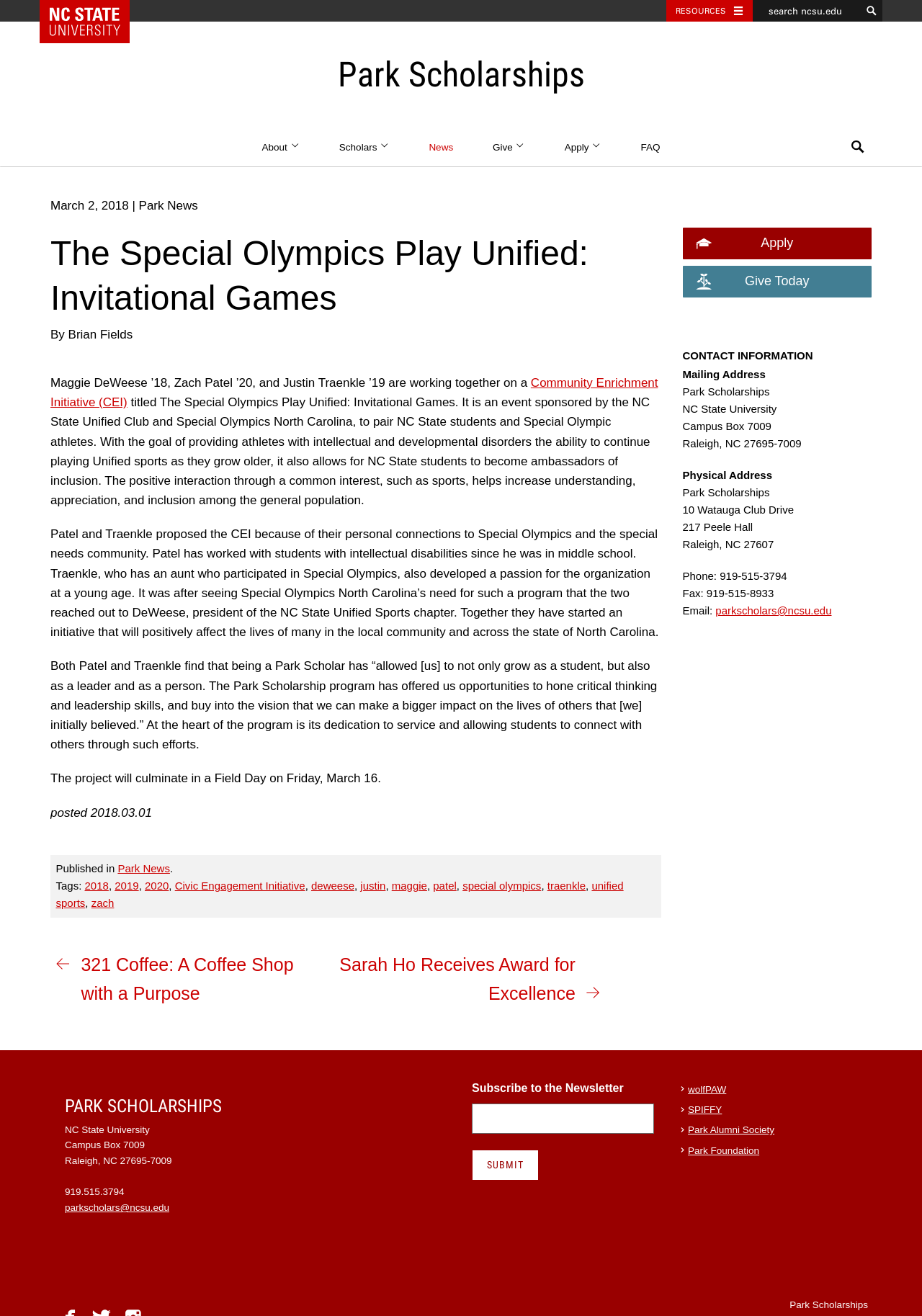Determine the bounding box for the UI element as described: "special olympics". The coordinates should be represented as four float numbers between 0 and 1, formatted as [left, top, right, bottom].

[0.502, 0.668, 0.587, 0.678]